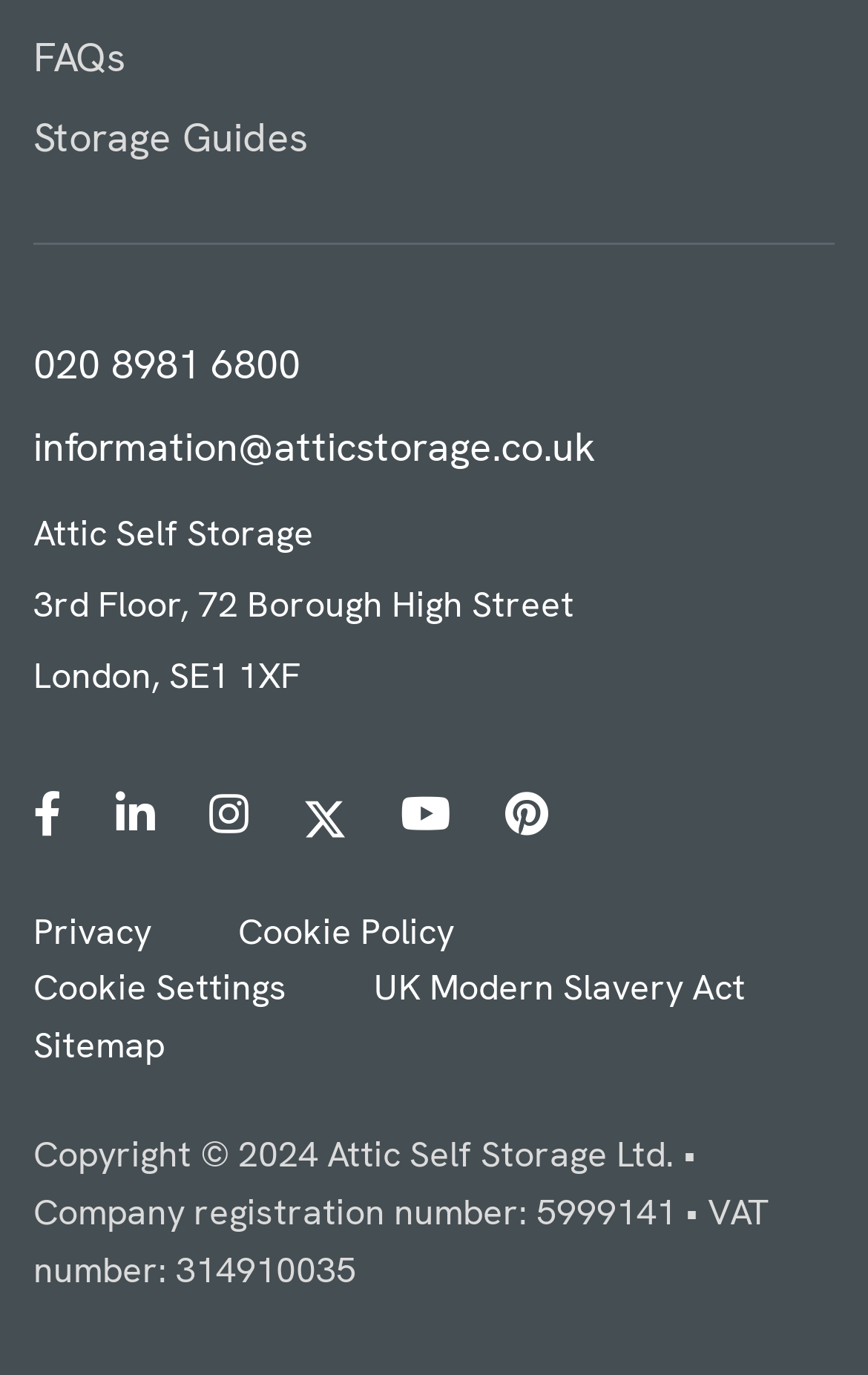What is the company registration number? Using the information from the screenshot, answer with a single word or phrase.

5999141